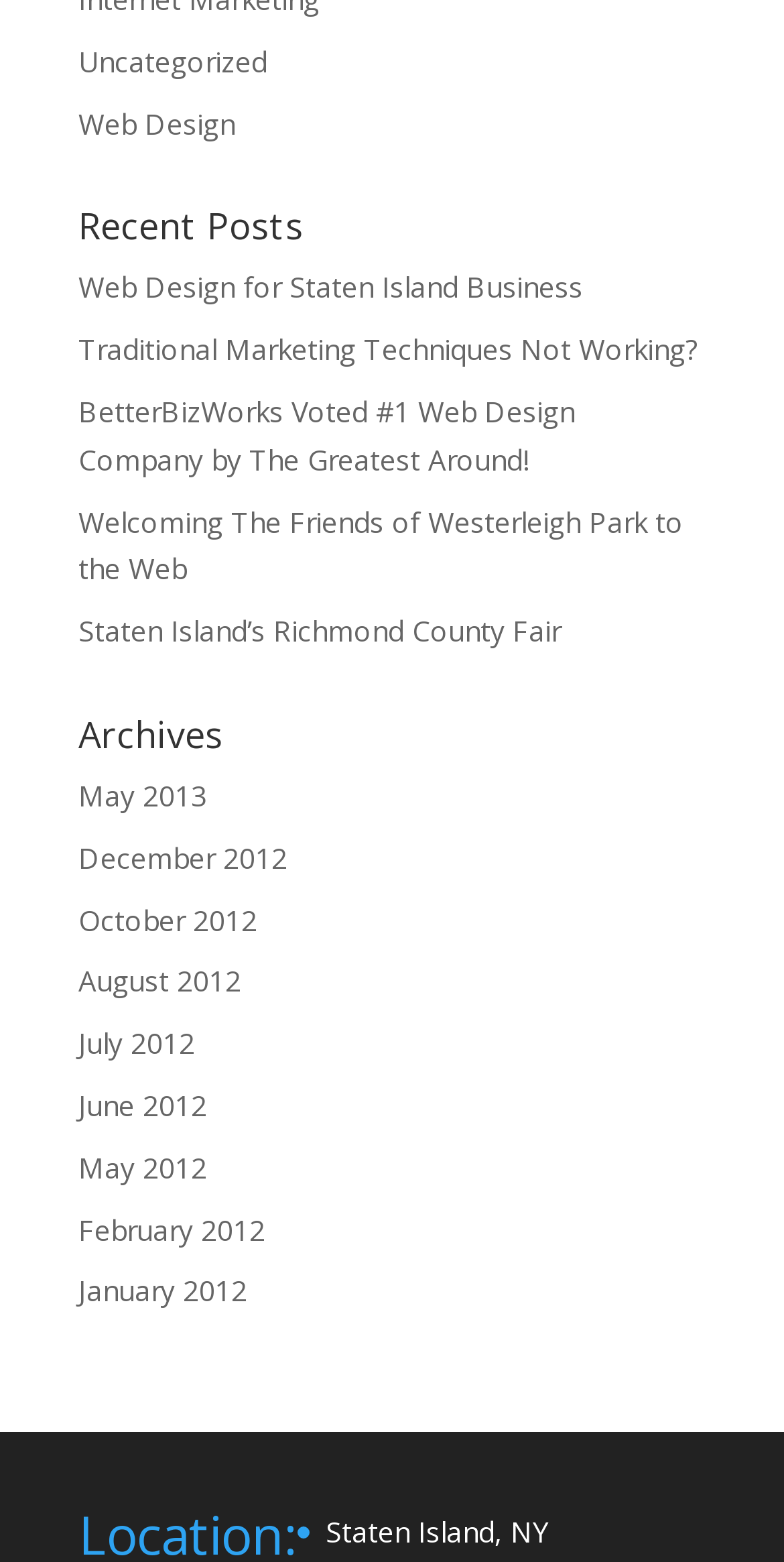Please identify the coordinates of the bounding box that should be clicked to fulfill this instruction: "View 'Recent Posts'".

[0.1, 0.133, 0.9, 0.169]